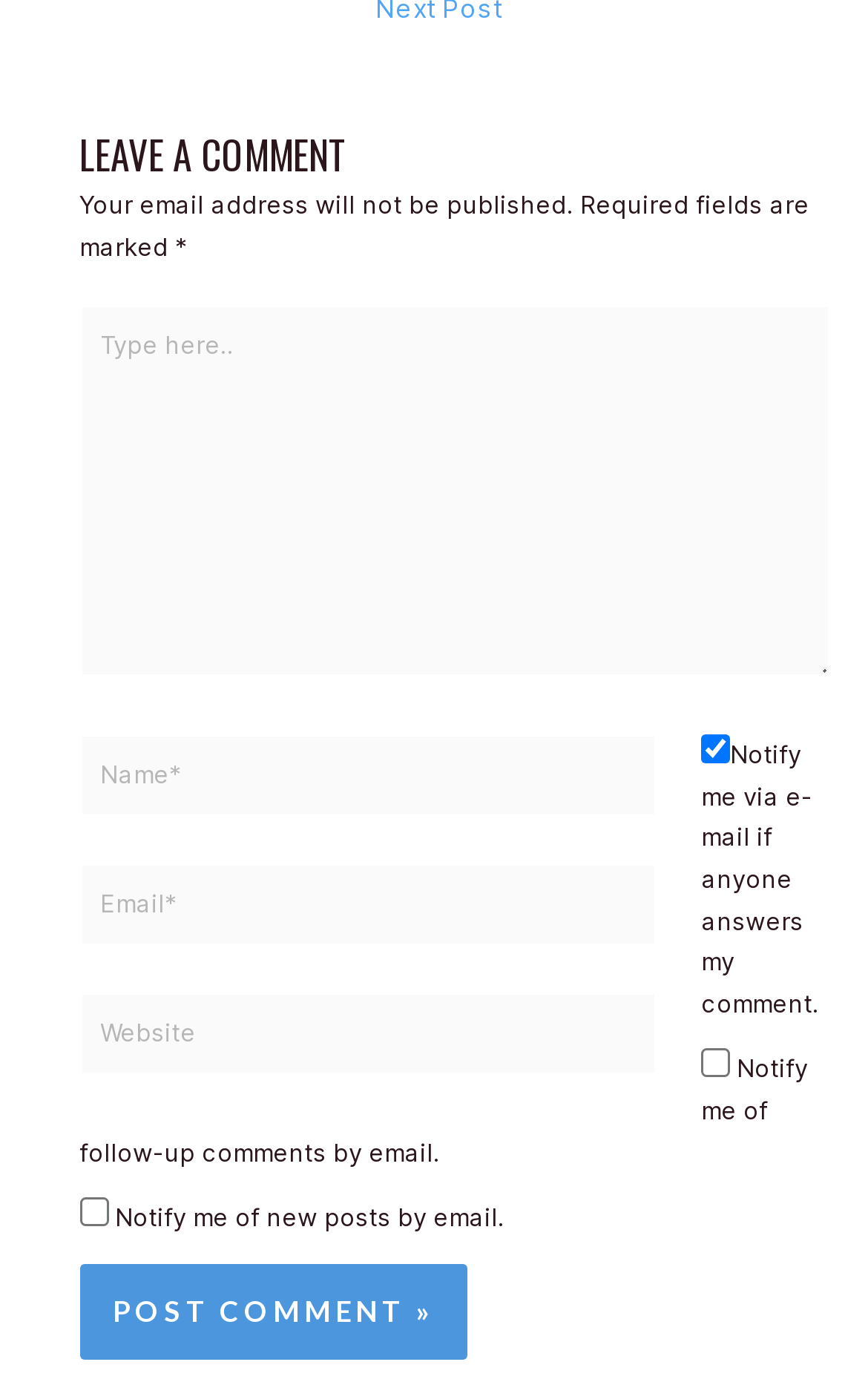What is the required field marked with an asterisk?
Please provide a detailed and thorough answer to the question.

The asterisk symbol is located next to the text boxes for name and email, indicating that these fields are required to be filled out before submitting a comment.